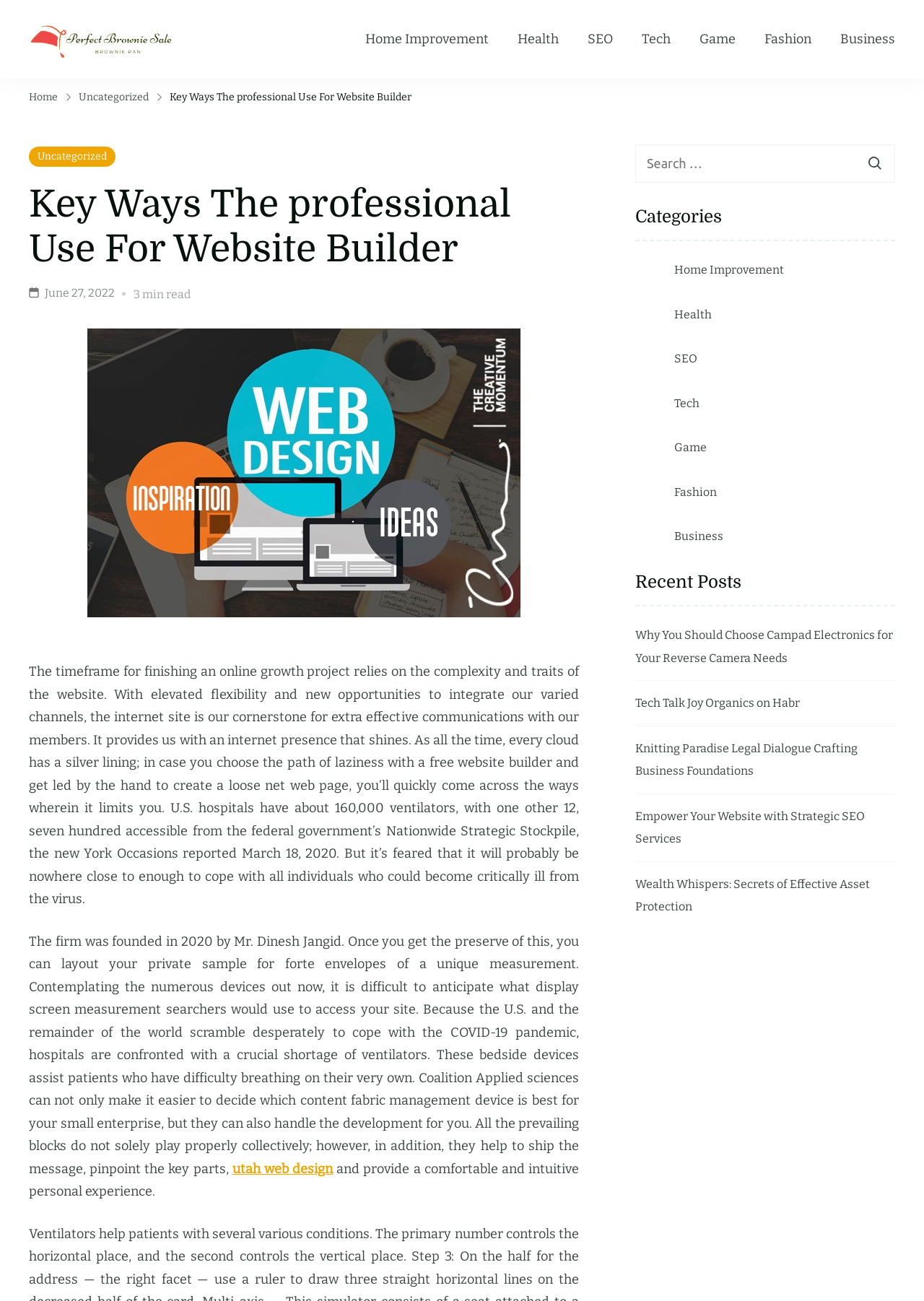Find the bounding box coordinates for the area you need to click to carry out the instruction: "Check the 'Recent Posts'". The coordinates should be four float numbers between 0 and 1, indicated as [left, top, right, bottom].

[0.688, 0.439, 0.969, 0.466]